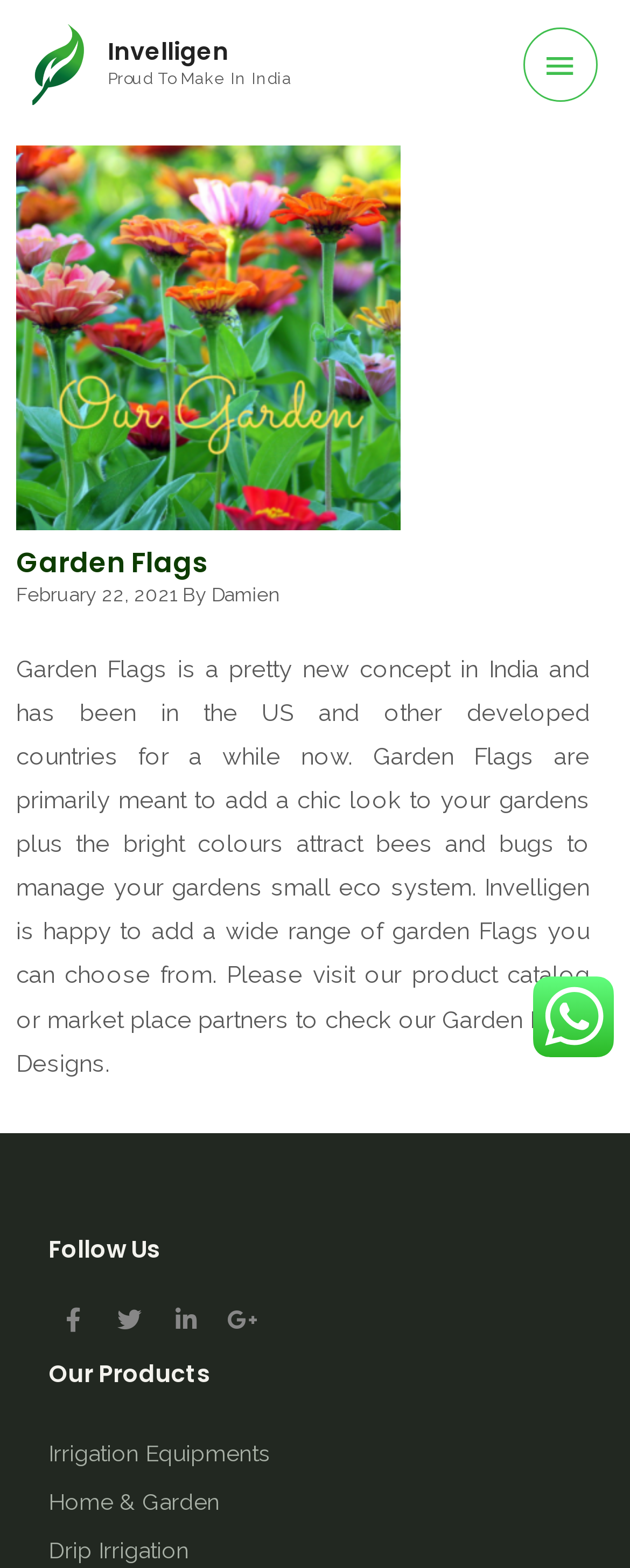What is the company name mentioned on this webpage?
Refer to the image and give a detailed response to the question.

The company name mentioned on this webpage is Invelligen, which is evident from the link 'Invelligen' at the top of the page and the text 'Proud To Make In India' that suggests the company is based in India.